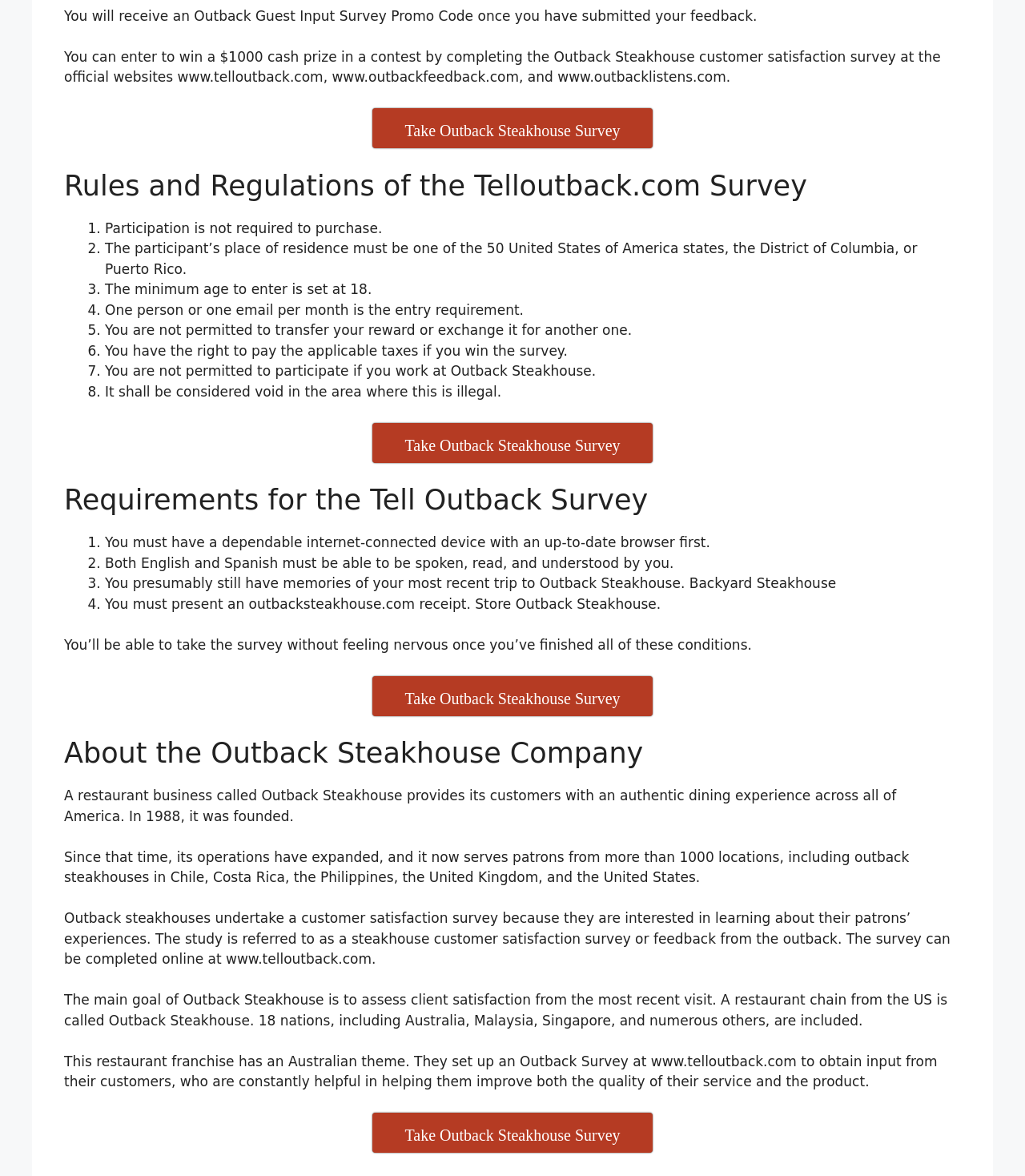Respond with a single word or phrase for the following question: 
What is the theme of the Outback Steakhouse restaurant franchise?

Australian